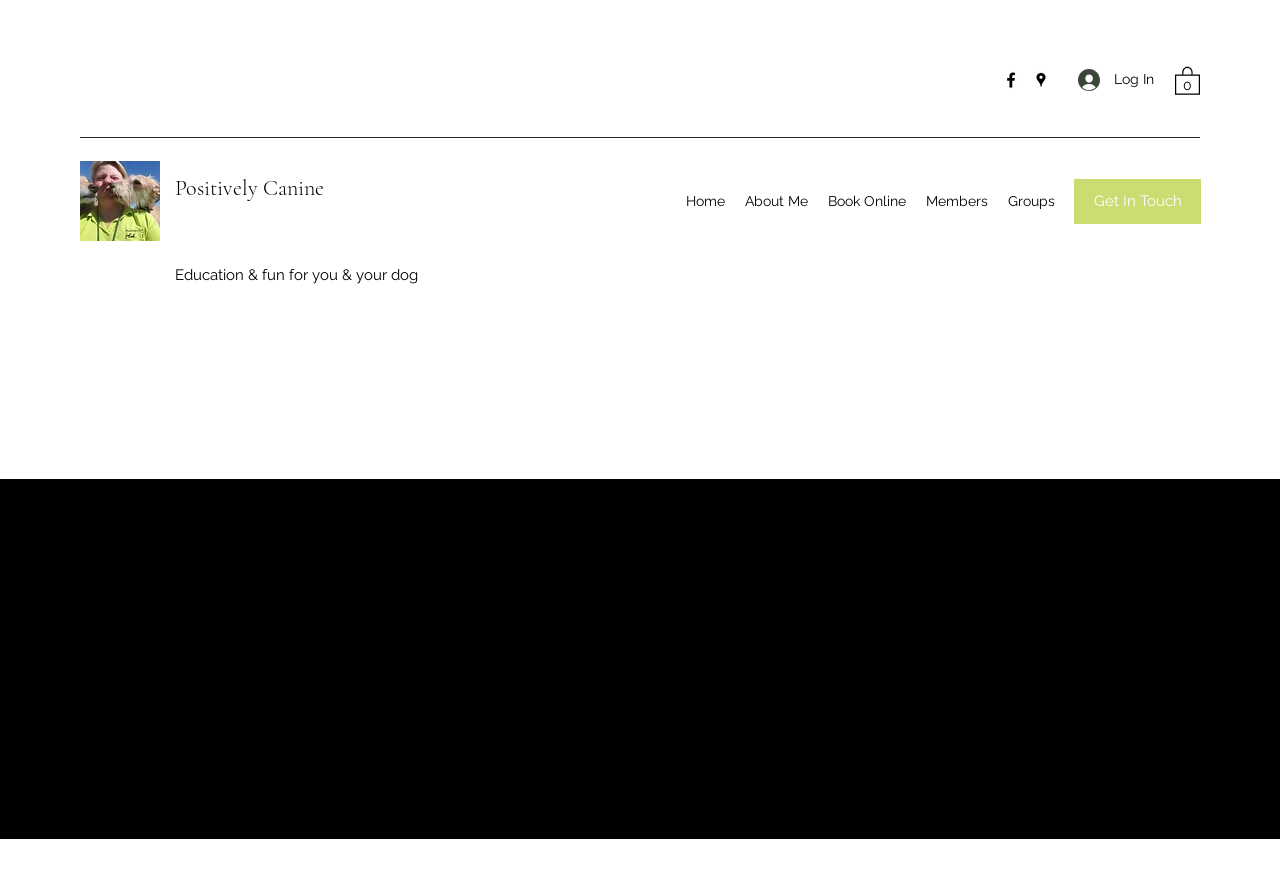Could you indicate the bounding box coordinates of the region to click in order to complete this instruction: "Get in touch with Positively Canine".

[0.839, 0.204, 0.938, 0.255]